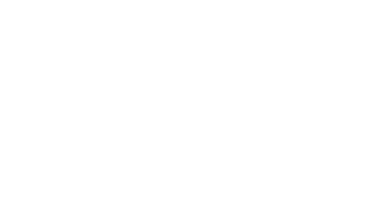Give a detailed account of what is happening in the image.

The image depicts a visual representation relevant to compliance training within the Norwegian hospitality sector. As part of a slideshow emphasizing the importance of knowledge and adherence to industry standards, this image serves to illustrate strategies or tools that can enhance employee training and ensure regulatory compliance. It likely features diagrams, infographics, or icons that visually communicate key concepts vital for businesses striving to stay ahead in a rapidly evolving hospitality environment. This component forms a crucial part of a collective narrative aimed at educating personnel and promoting best practices in food safety and hygiene.